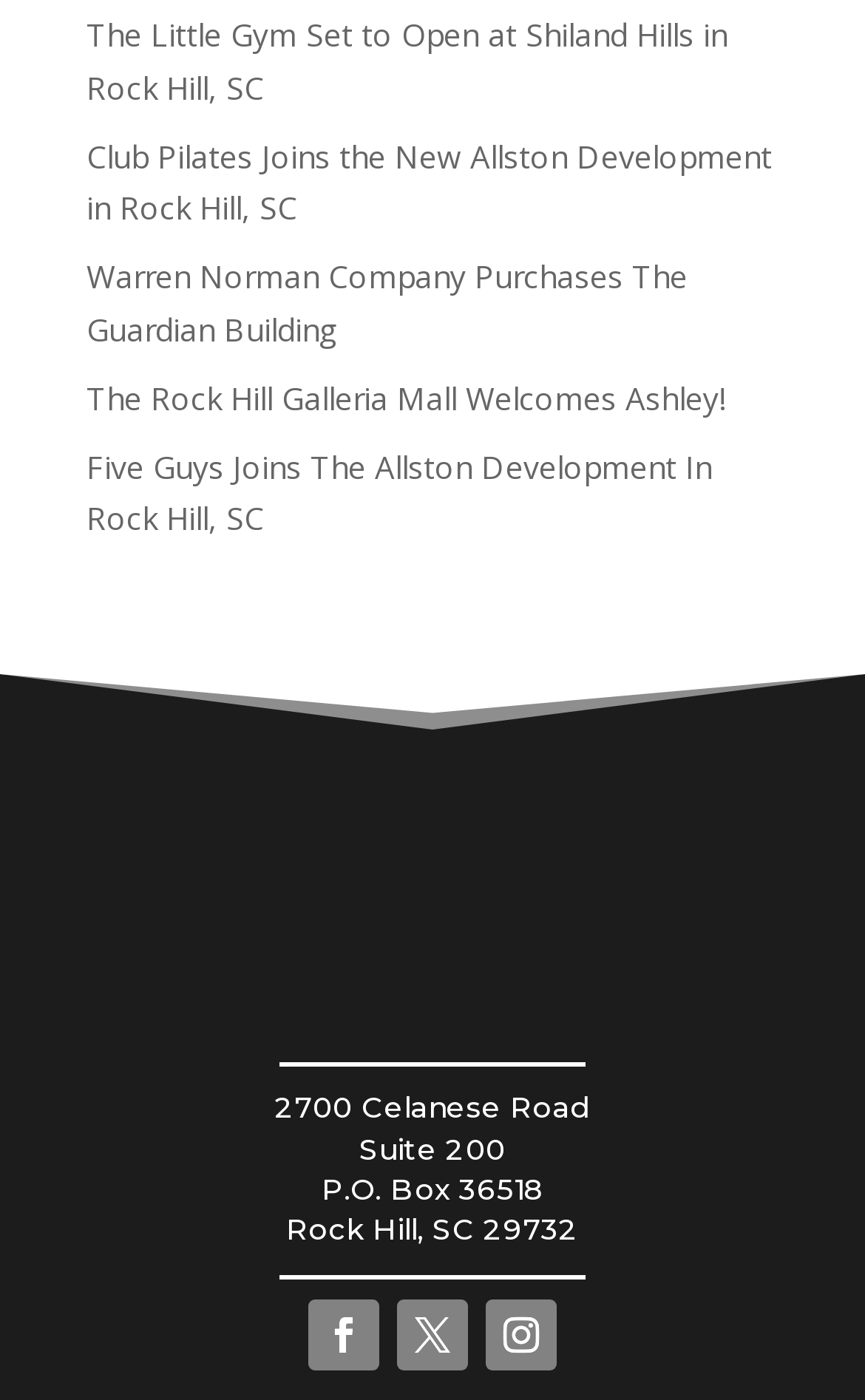Pinpoint the bounding box coordinates of the element that must be clicked to accomplish the following instruction: "View Club Pilates news". The coordinates should be in the format of four float numbers between 0 and 1, i.e., [left, top, right, bottom].

[0.1, 0.096, 0.892, 0.164]